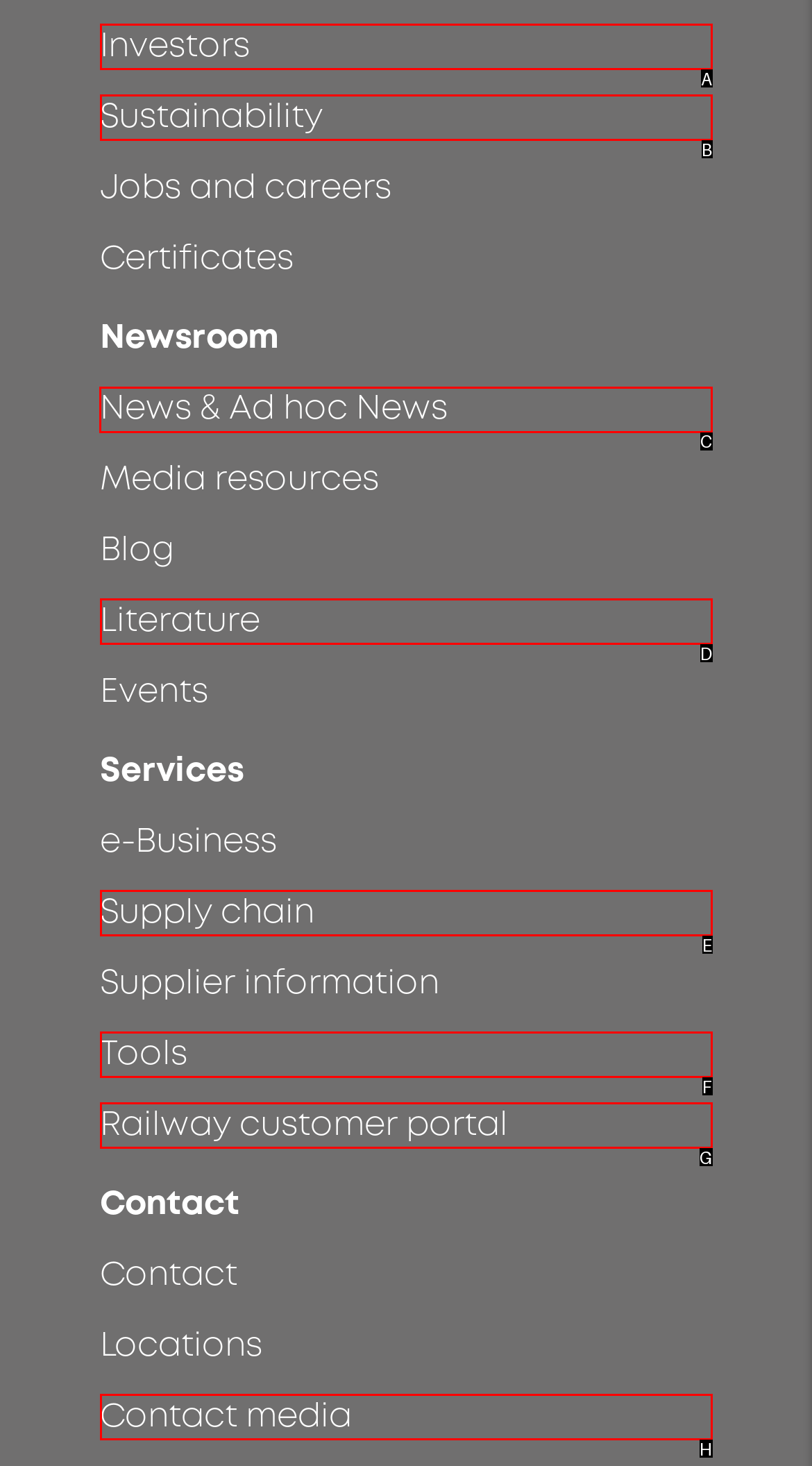Tell me which option I should click to complete the following task: View news and ad hoc news Answer with the option's letter from the given choices directly.

C